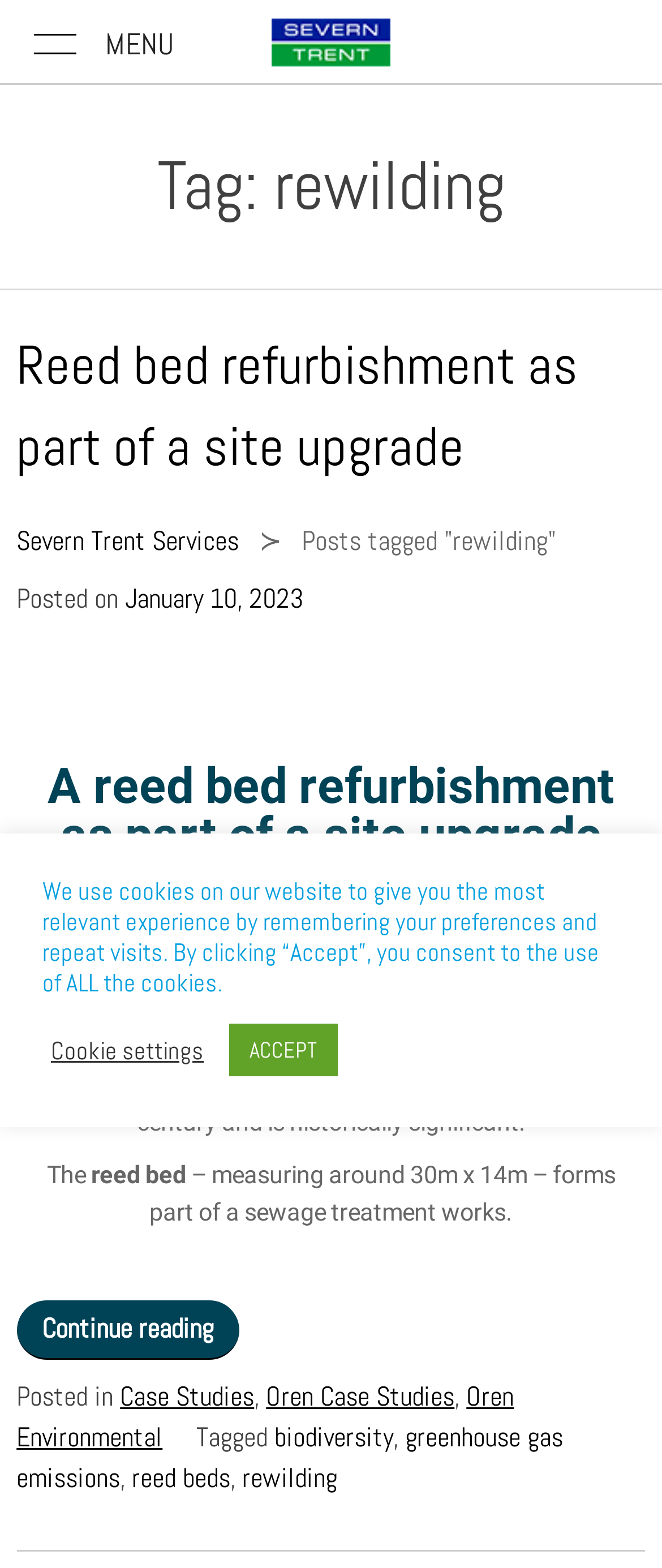Specify the bounding box coordinates of the area to click in order to execute this command: 'Click on the link to learn more about rewilding'. The coordinates should consist of four float numbers ranging from 0 to 1, and should be formatted as [left, top, right, bottom].

[0.366, 0.931, 0.51, 0.953]